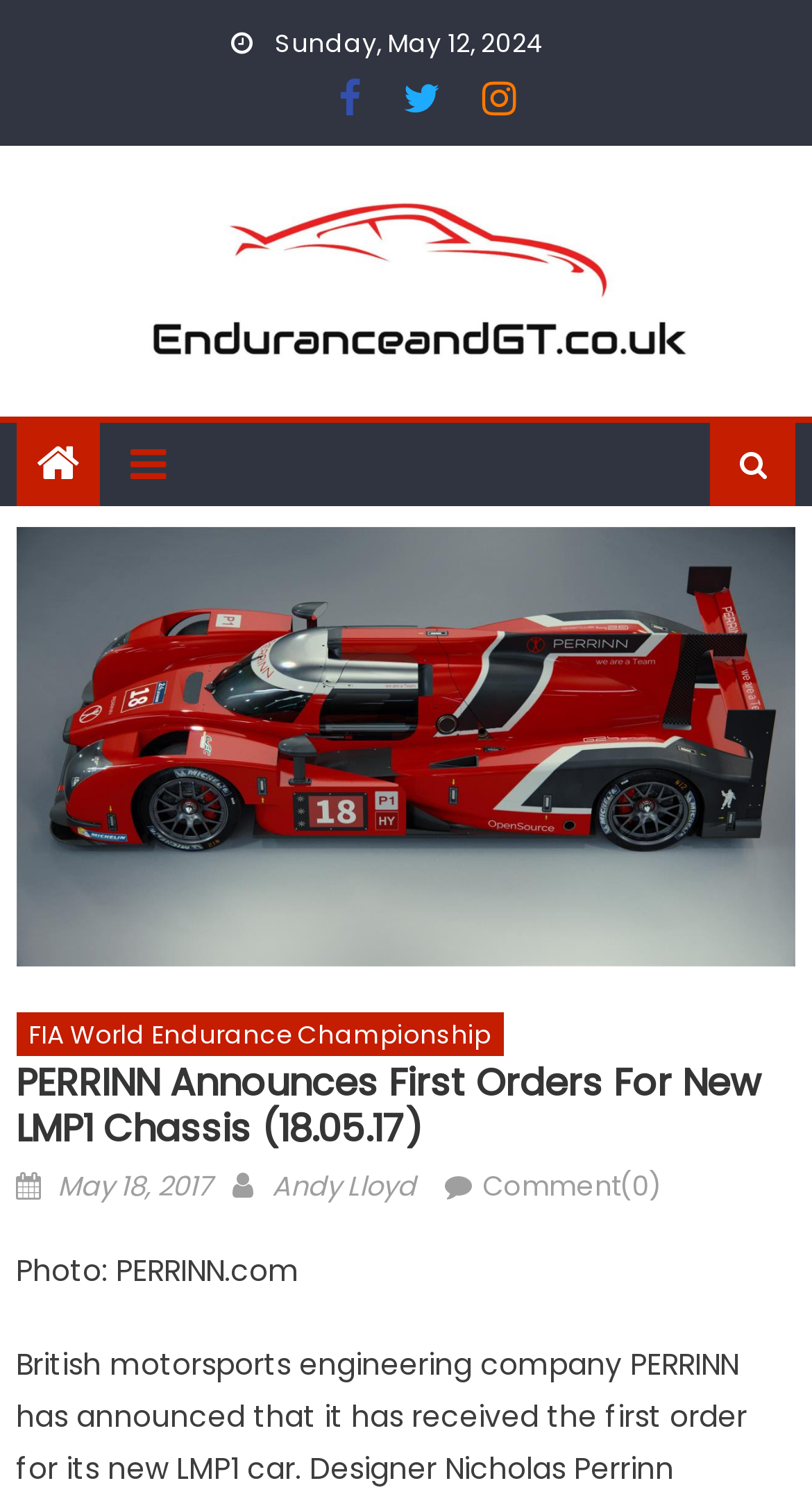Using the element description parent_node: (440)-975-7872, predict the bounding box coordinates for the UI element. Provide the coordinates in (top-left x, top-left y, bottom-right x, bottom-right y) format with values ranging from 0 to 1.

None